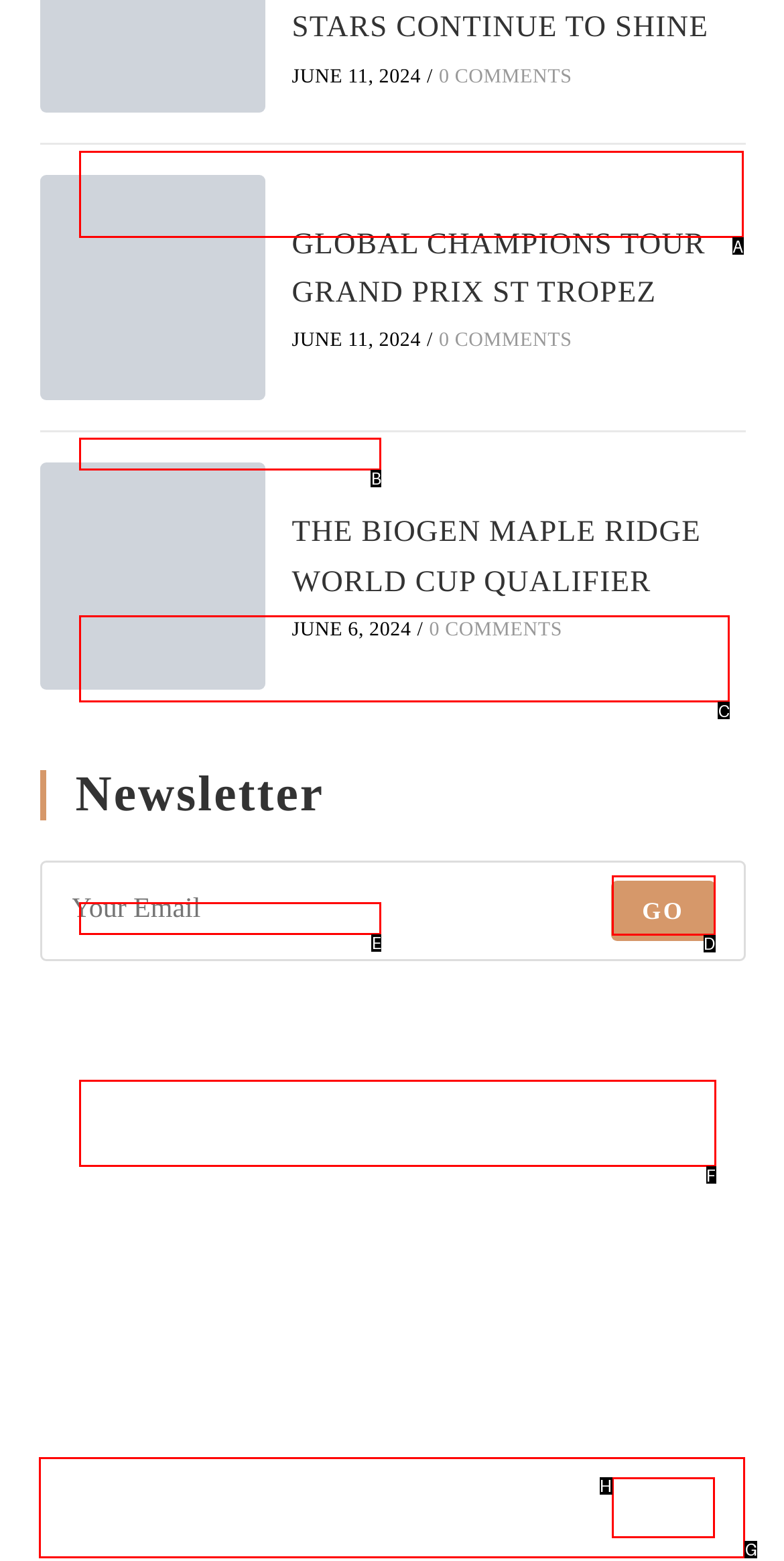Which option should I select to accomplish the task: Submit email address? Respond with the corresponding letter from the given choices.

D